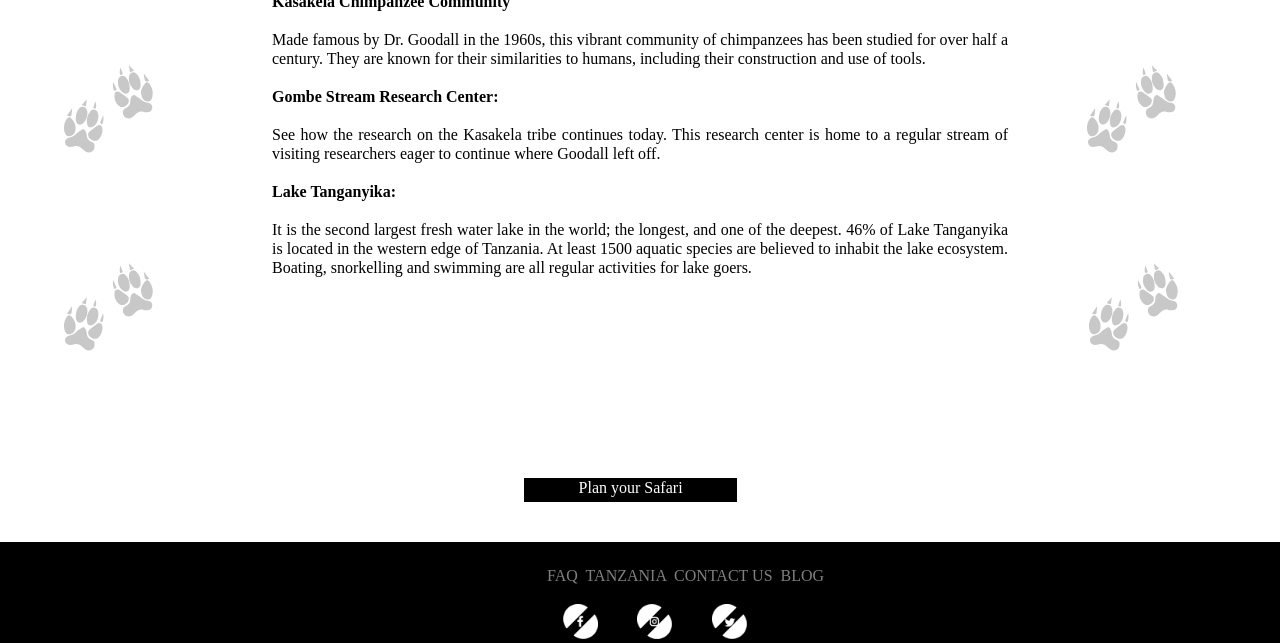Please answer the following question using a single word or phrase: 
What is the purpose of the 'Plan your Safari' link?

To plan a safari